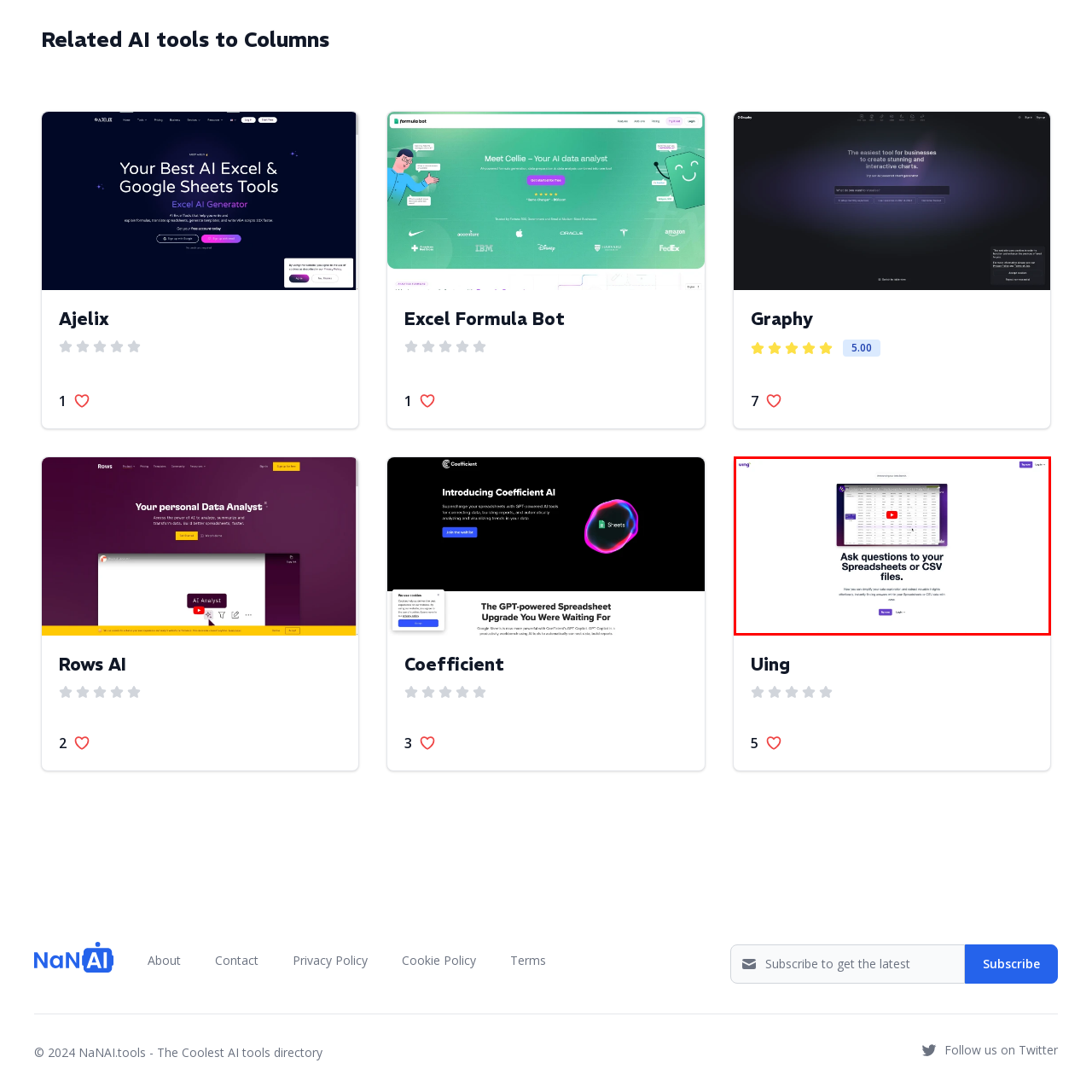Please provide a comprehensive description of the image highlighted by the red bounding box.

The image showcases the Uing platform, featuring a visually engaging interface where users can easily interact with their spreadsheets or CSV files. Prominently displayed is a table filled with data, likely representing various entries or calculations relevant to users' needs. Above the table, a video play button can be seen, suggesting that there is a video tutorial or demo available, aimed at helping users understand how to utilize the platform effectively. The text below reads, "Ask questions to your Spreadsheets or CSV files," emphasizing the platform's capability to enhance user interaction with data by allowing inquiries directly related to their datasets. This image illustrates Uing’s commitment to making data management and analysis more intuitive and accessible.